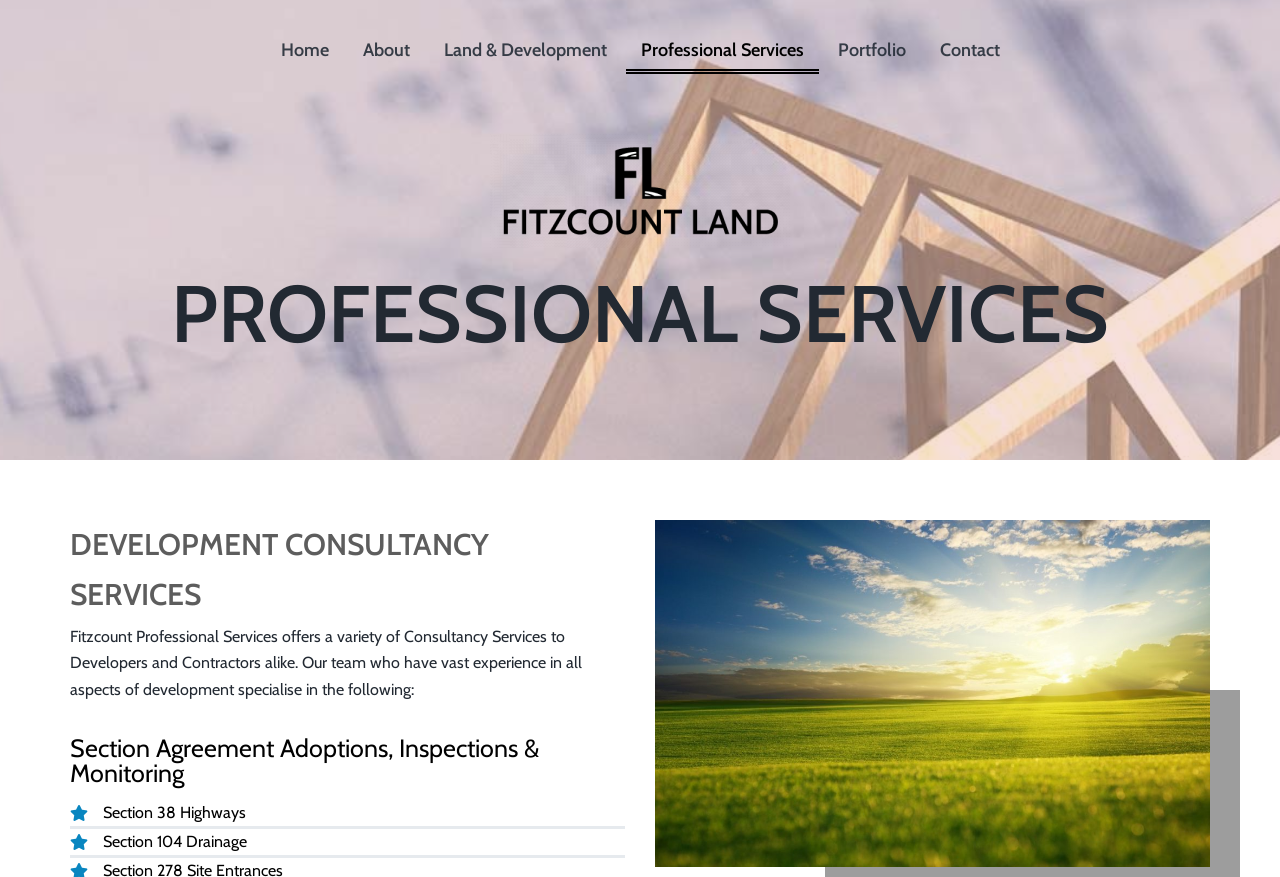Bounding box coordinates are specified in the format (top-left x, top-left y, bottom-right x, bottom-right y). All values are floating point numbers bounded between 0 and 1. Please provide the bounding box coordinate of the region this sentence describes: alt="Fitzcount Land square logo" title="fl-logo-square-tran"

[0.383, 0.262, 0.617, 0.284]